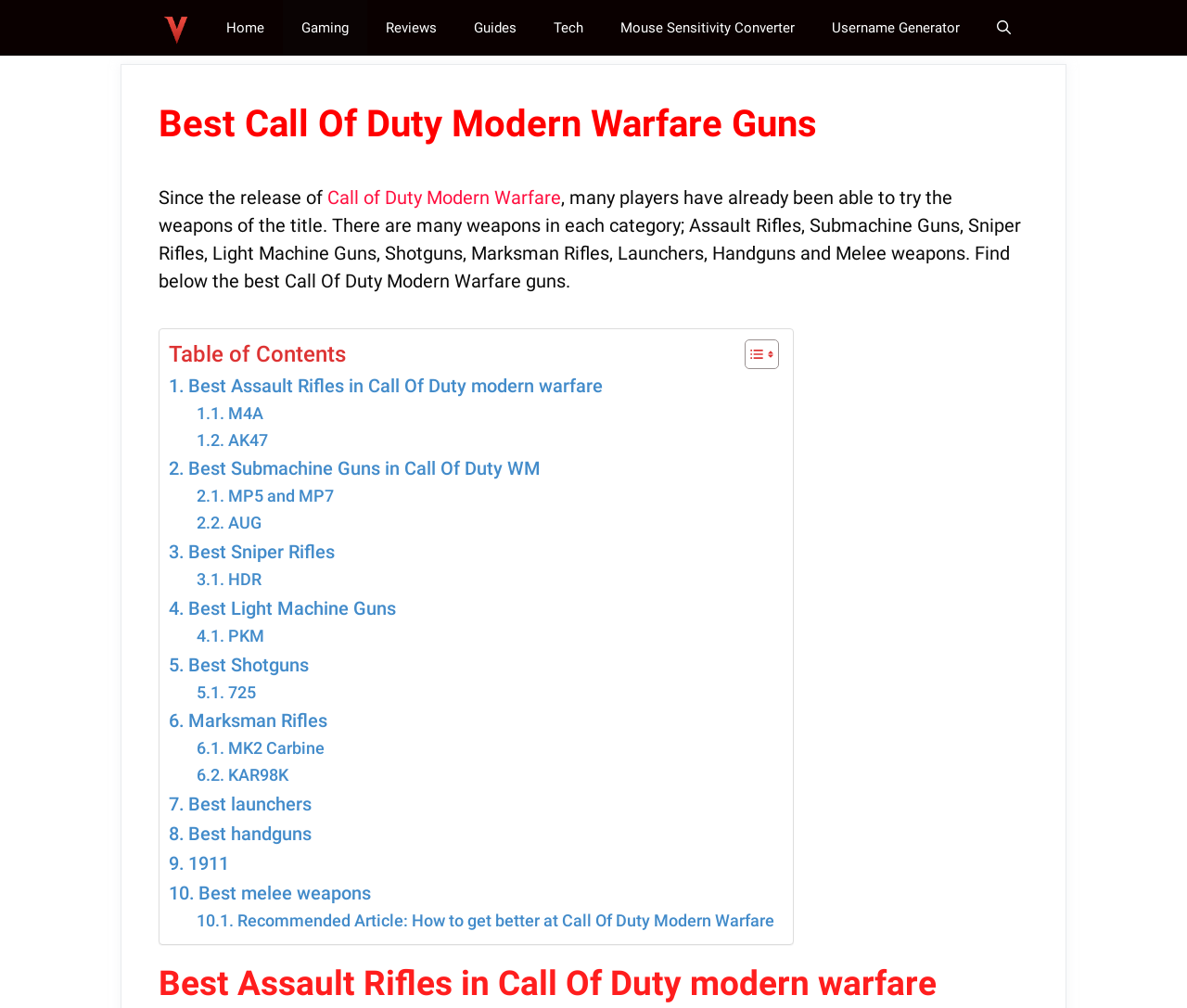Please determine the bounding box coordinates of the element's region to click in order to carry out the following instruction: "Click on the 'Home' link". The coordinates should be four float numbers between 0 and 1, i.e., [left, top, right, bottom].

[0.175, 0.0, 0.238, 0.055]